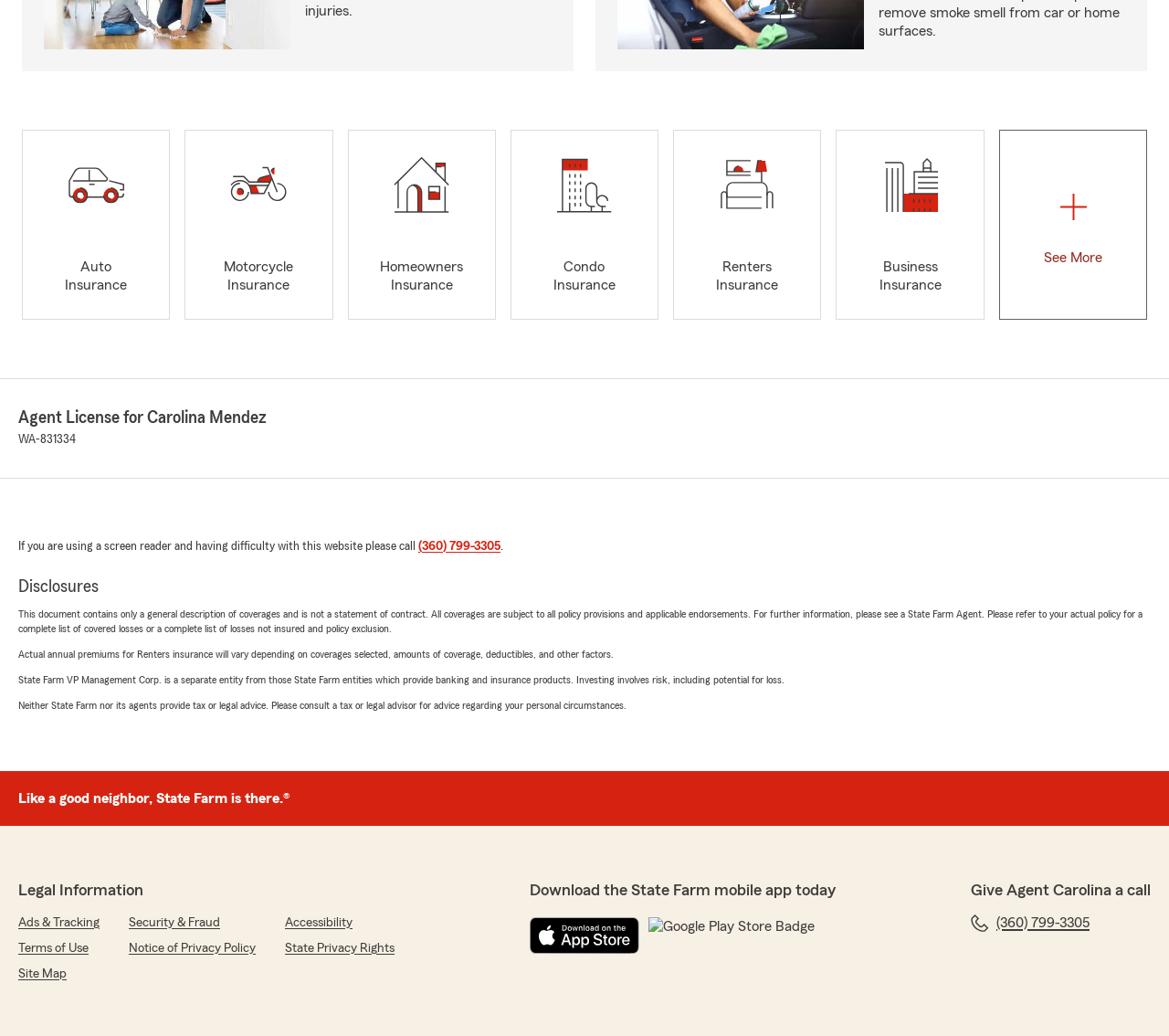What is the phone number to call for screen reader help?
Using the image, give a concise answer in the form of a single word or short phrase.

(360) 799-3305